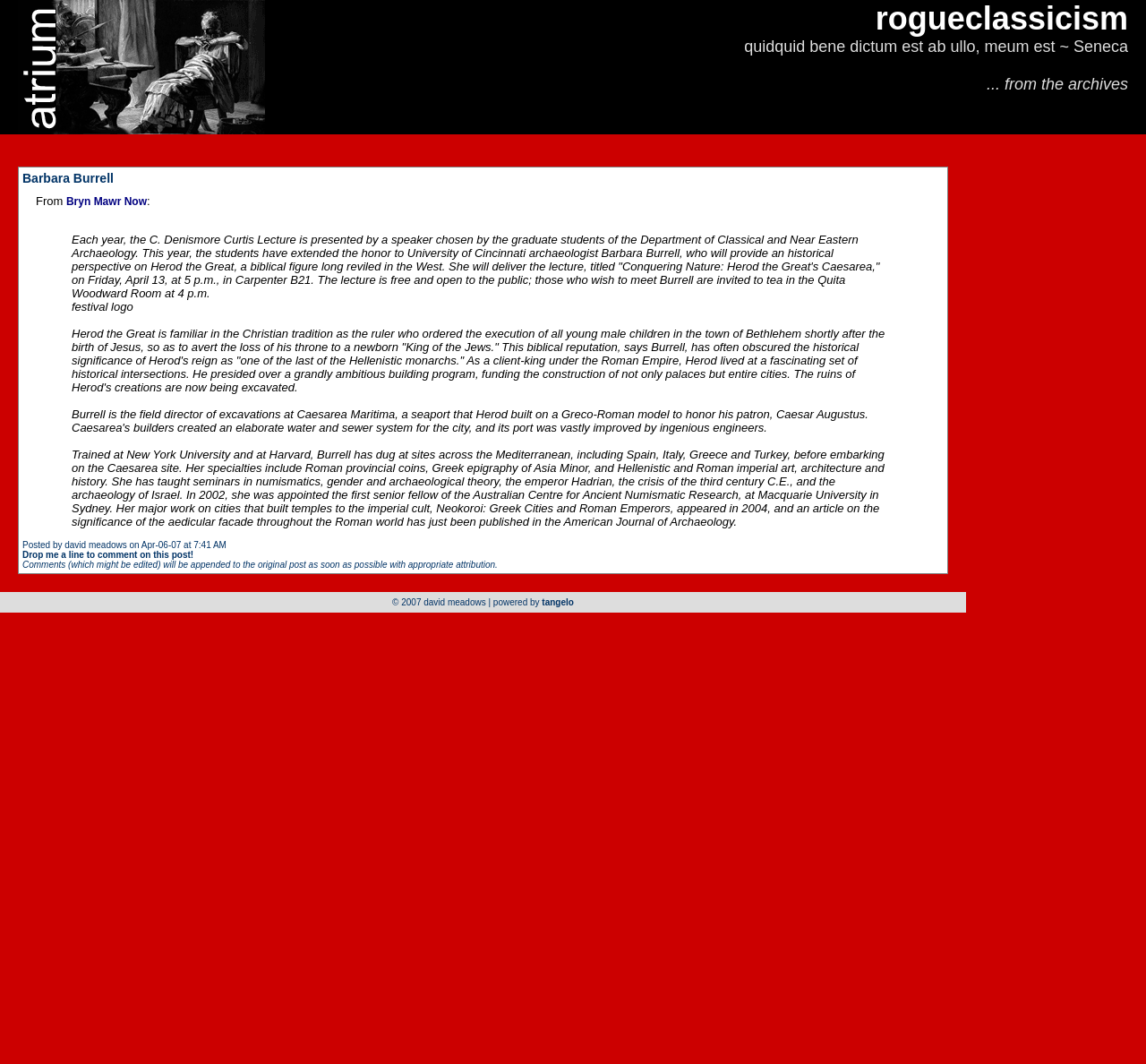What is the name of the speaker?
Answer the question with a single word or phrase derived from the image.

Barbara Burrell